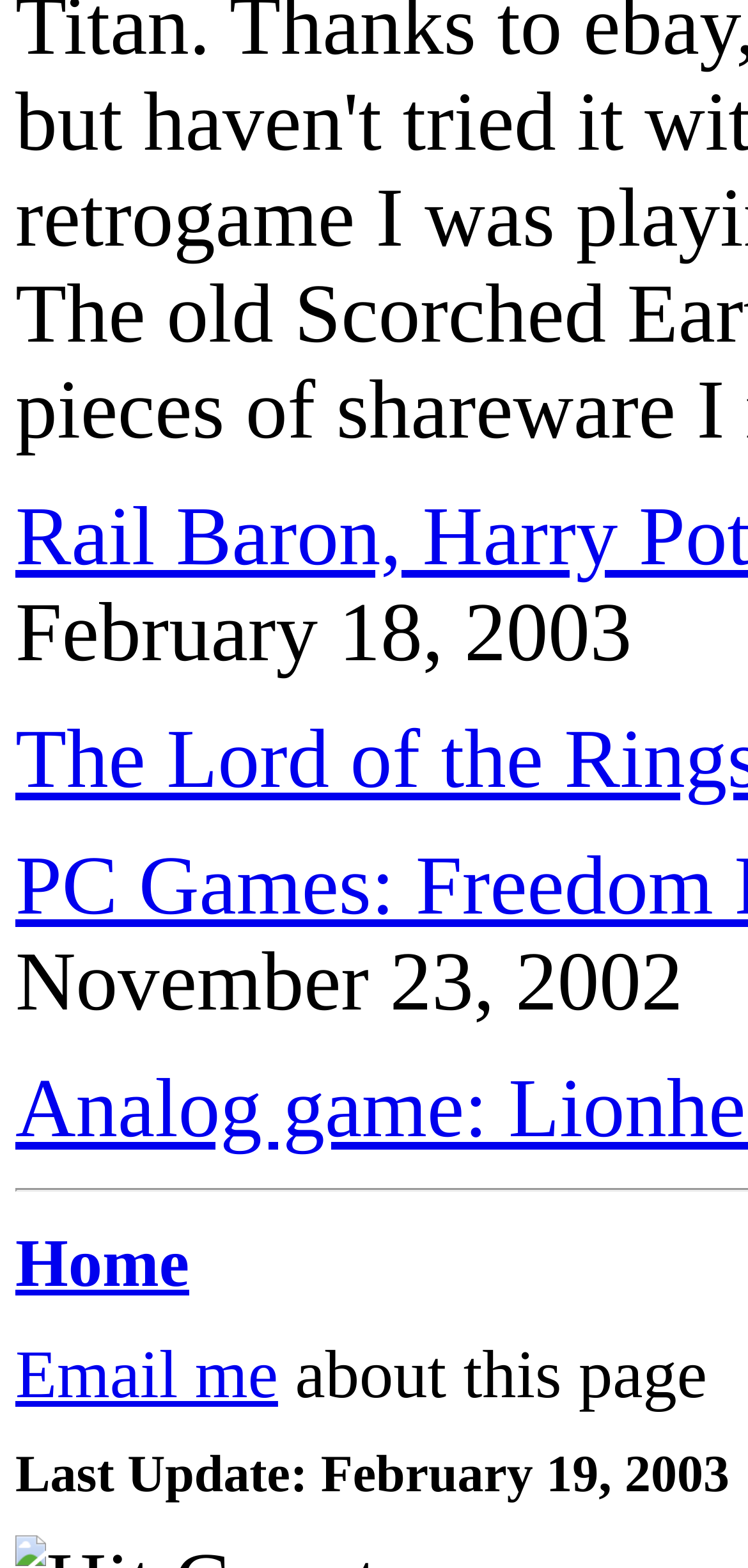What is the purpose of the 'Email me' link?
Please describe in detail the information shown in the image to answer the question.

I inferred the purpose of the 'Email me' link by considering its context and location on the webpage. The link is placed near the top of the webpage, suggesting it is a way to contact the author or owner of the webpage.